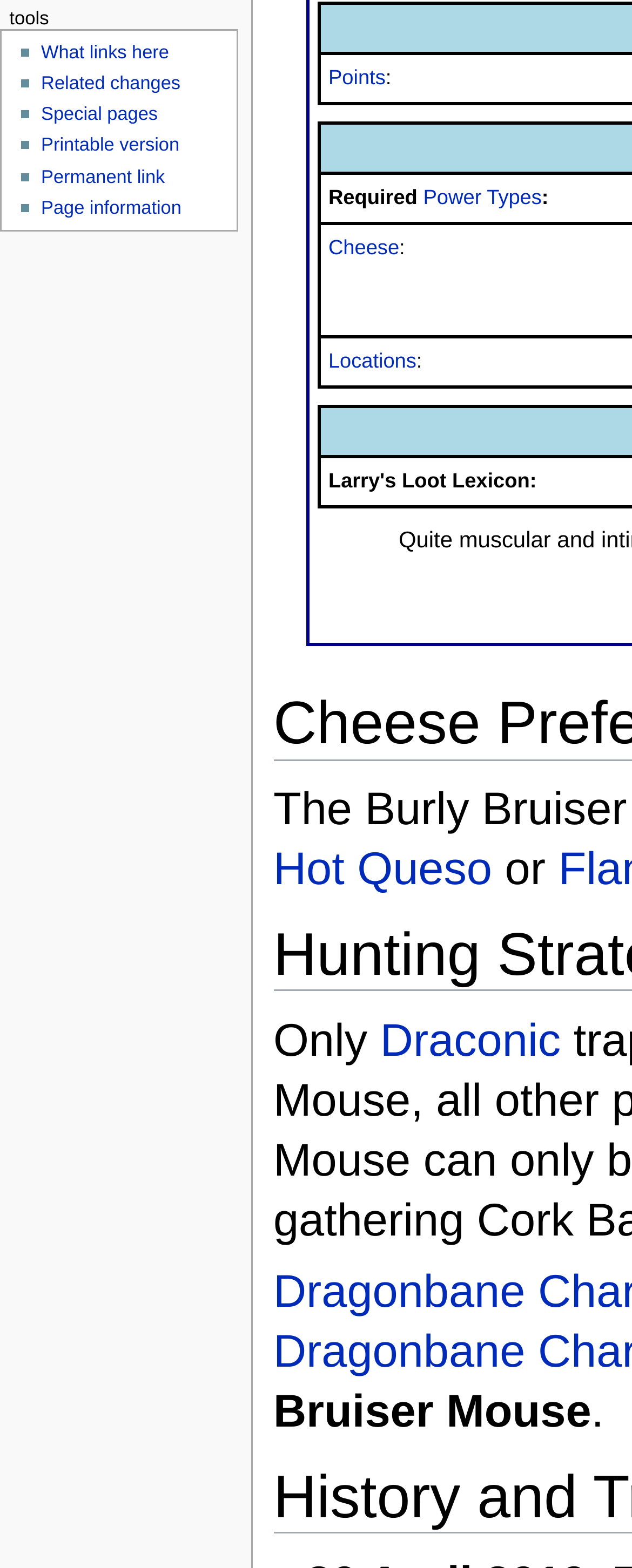Identify the coordinates of the bounding box for the element described below: "Hot Queso". Return the coordinates as four float numbers between 0 and 1: [left, top, right, bottom].

[0.432, 0.537, 0.779, 0.57]